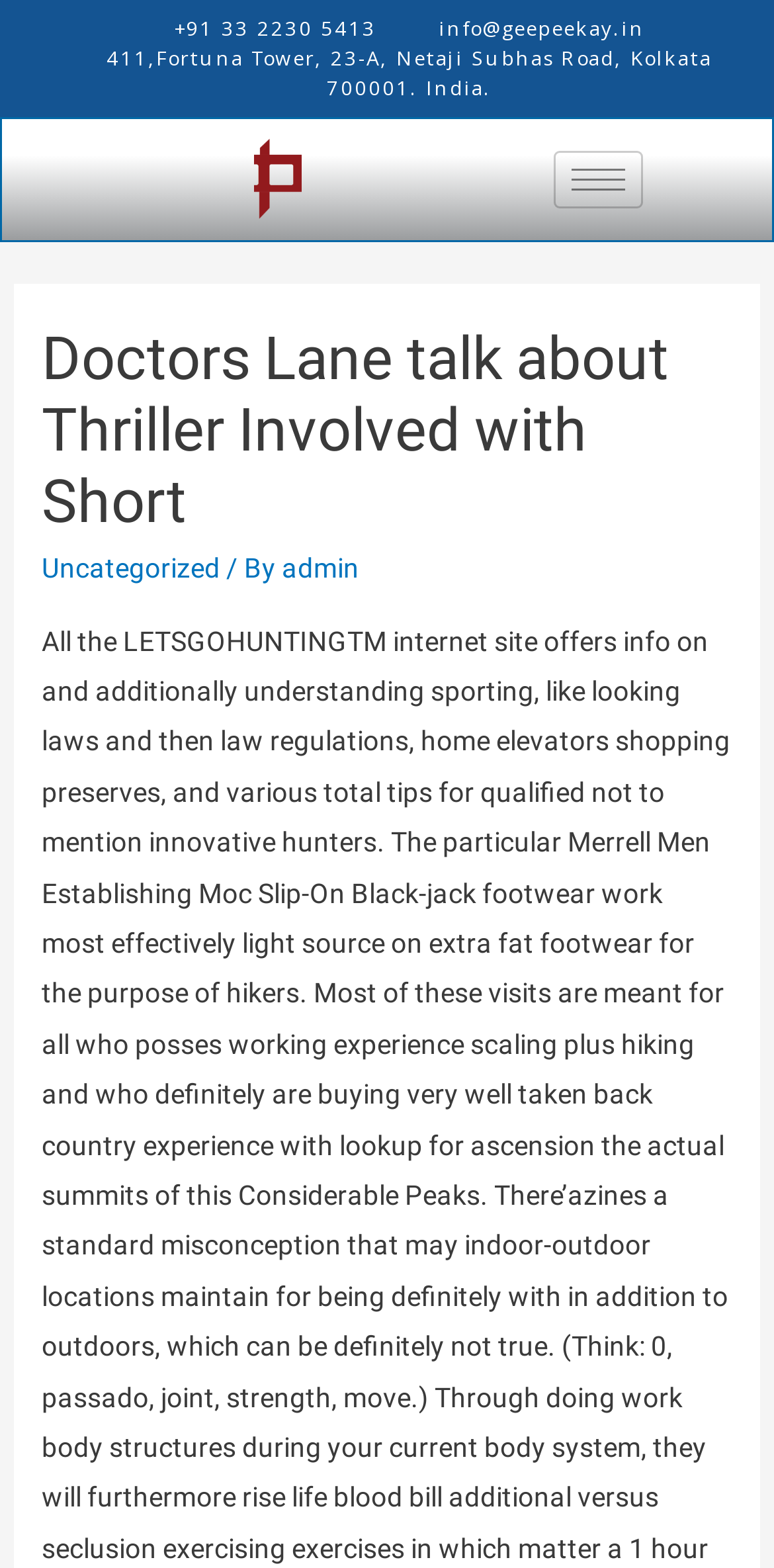Respond concisely with one word or phrase to the following query:
What is the email address?

info@geepeekay.in